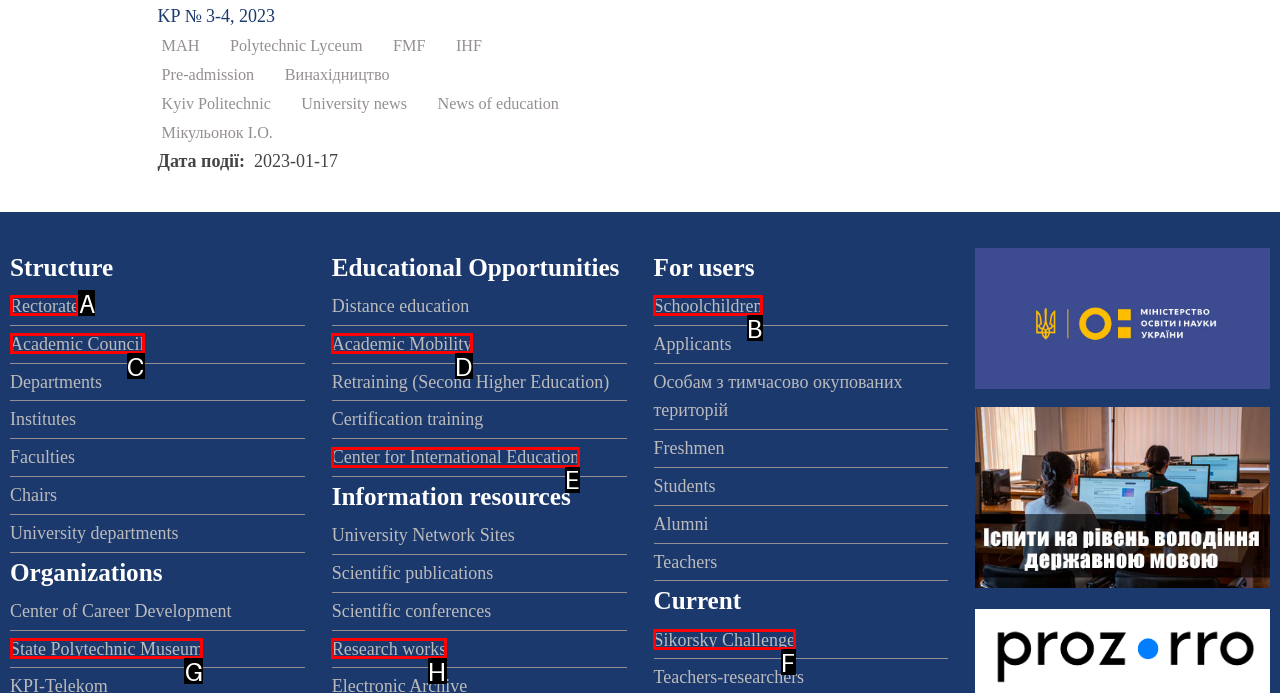Which HTML element matches the description: Research works?
Reply with the letter of the correct choice.

H